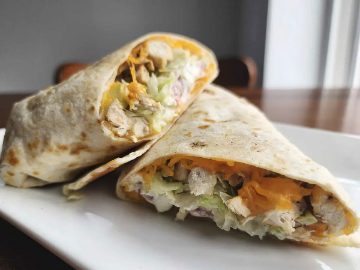What type of cheese is visible in the wraps?
Answer with a single word or phrase, using the screenshot for reference.

Cheddar